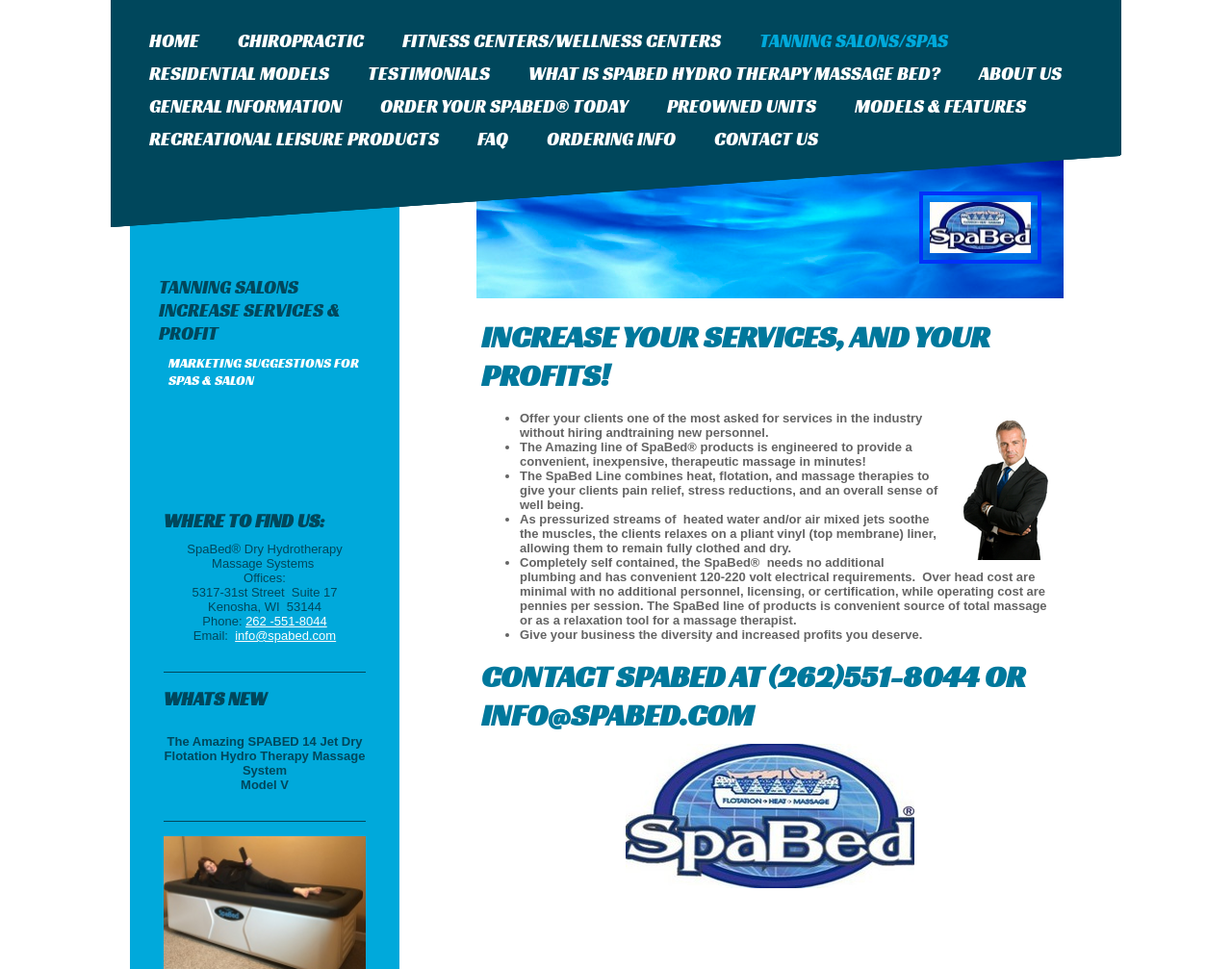Please determine the bounding box of the UI element that matches this description: Contact Us. The coordinates should be given as (top-left x, top-left y, bottom-right x, bottom-right y), with all values between 0 and 1.

[0.58, 0.131, 0.664, 0.155]